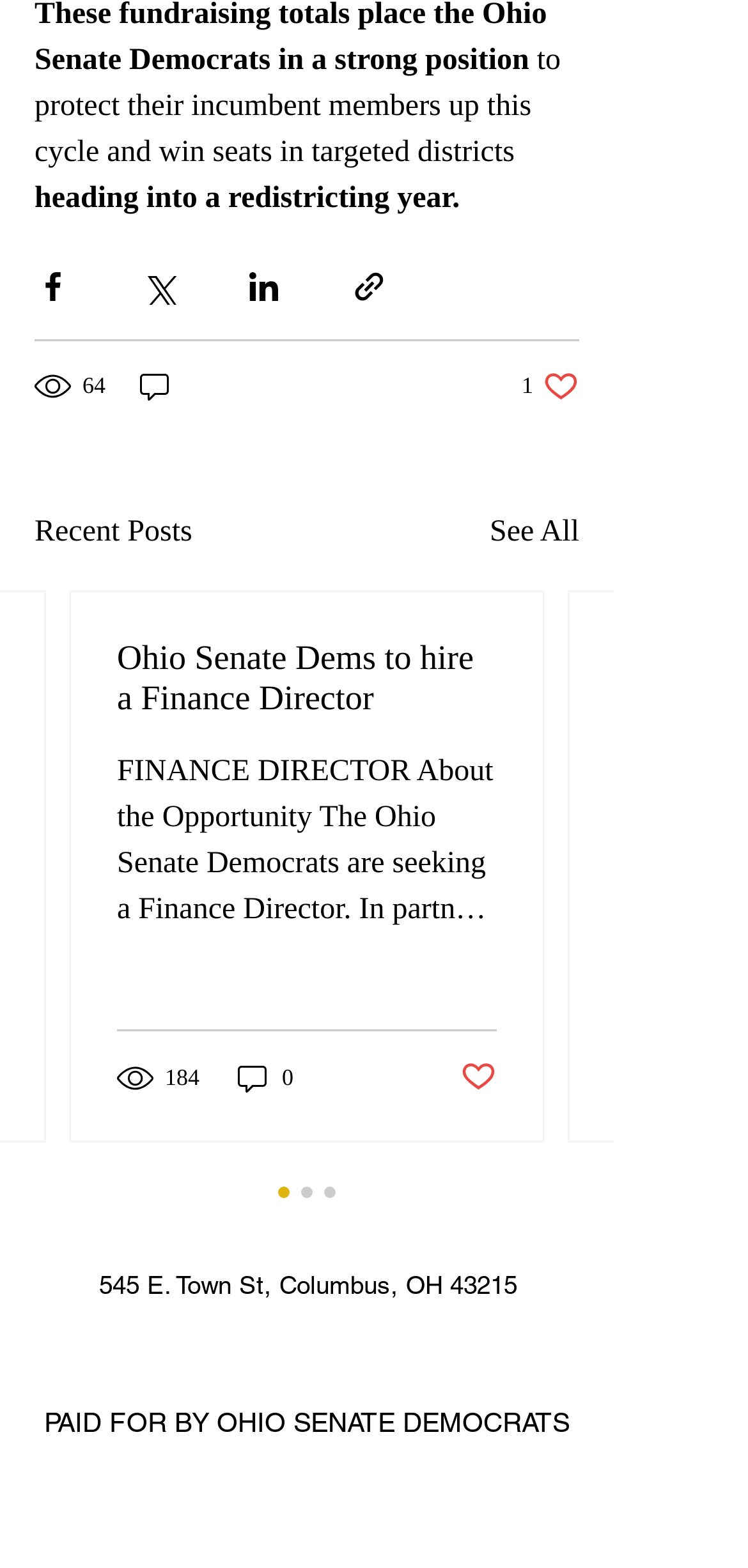Give the bounding box coordinates for this UI element: "parent_node: 64". The coordinates should be four float numbers between 0 and 1, arranged as [left, top, right, bottom].

[0.182, 0.234, 0.236, 0.258]